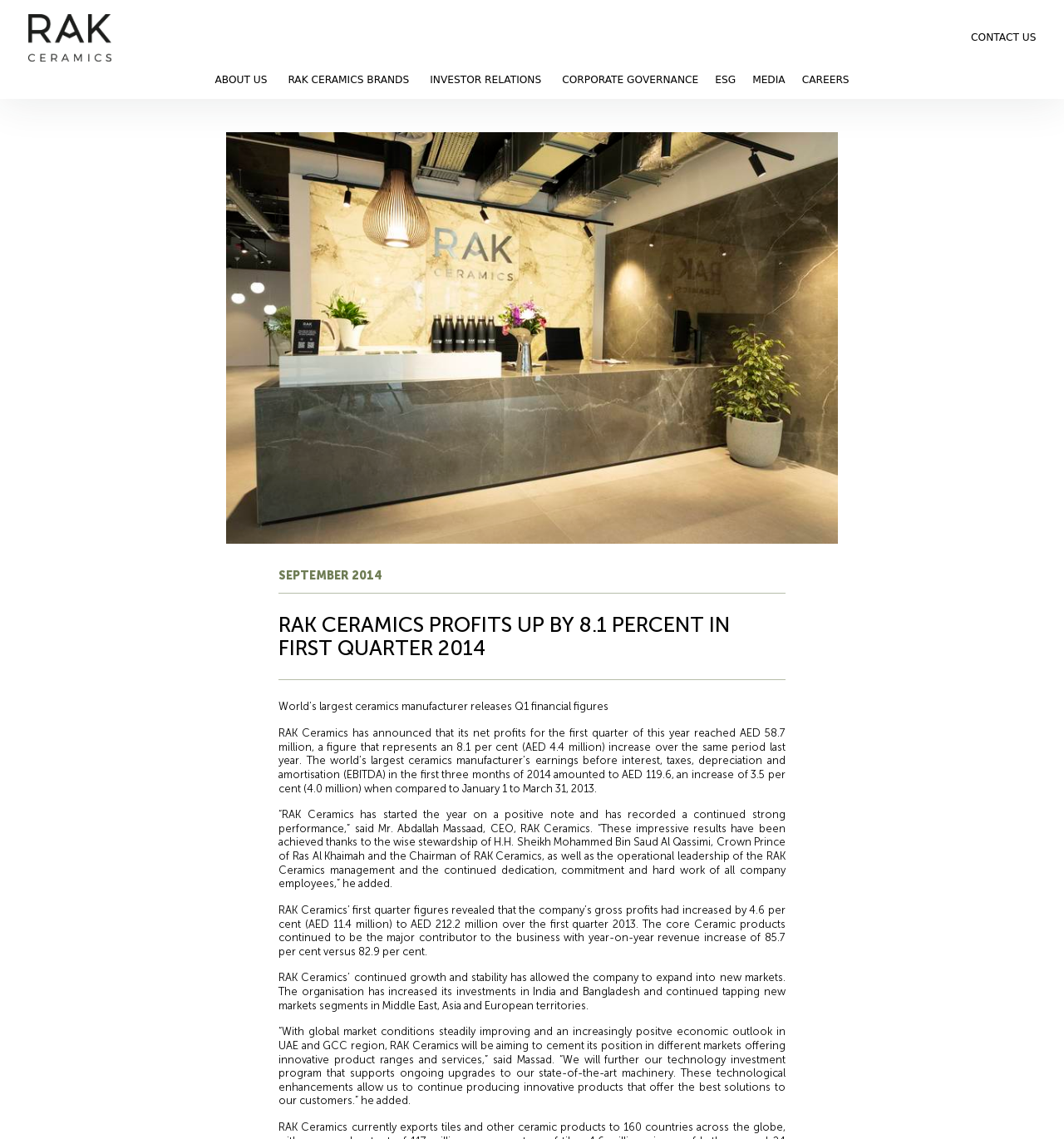Respond to the question below with a single word or phrase: What is the revenue increase of RAK Ceramics' core Ceramic products?

85.7 percent